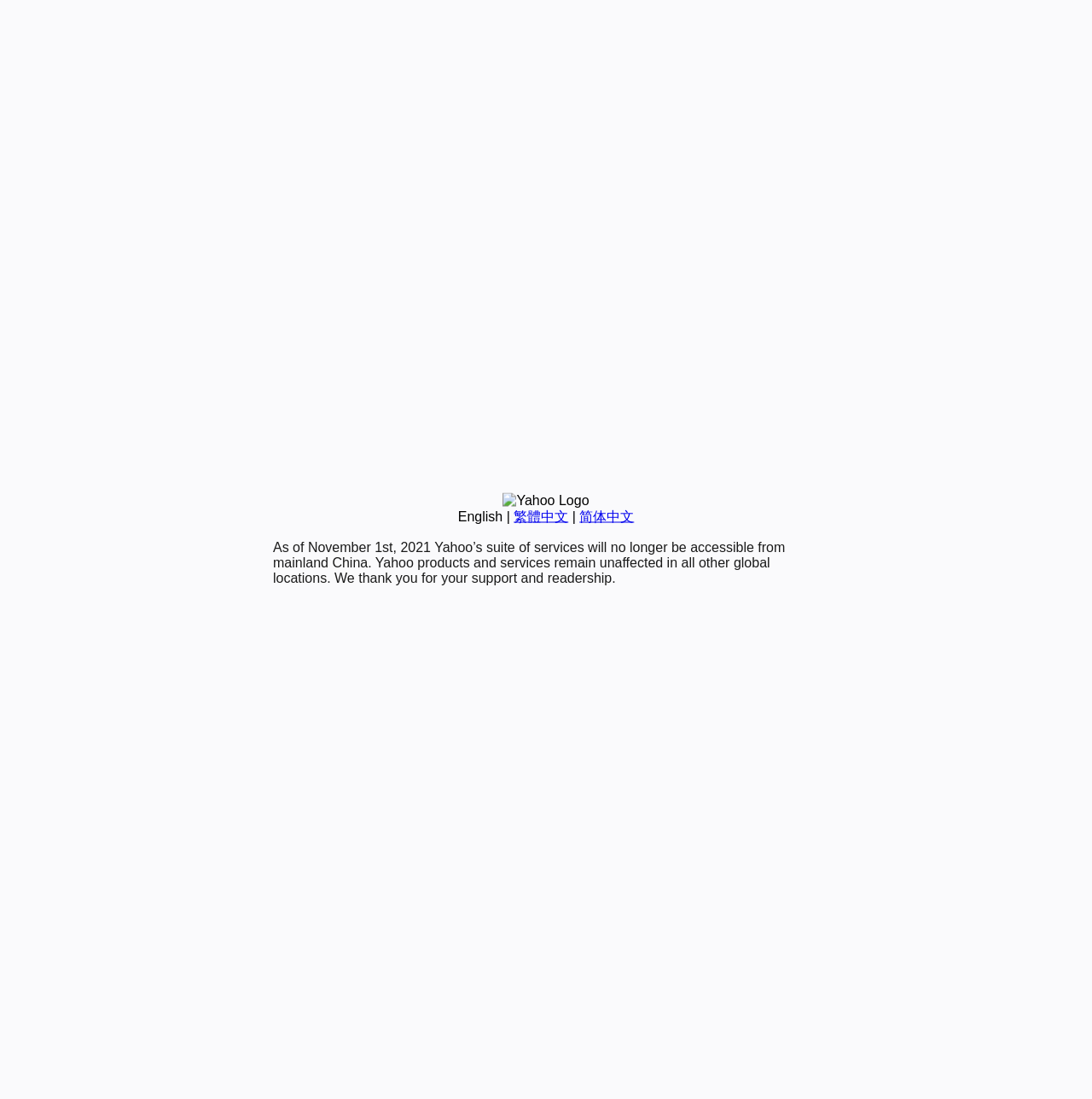Identify the bounding box for the UI element specified in this description: "繁體中文". The coordinates must be four float numbers between 0 and 1, formatted as [left, top, right, bottom].

[0.47, 0.463, 0.52, 0.476]